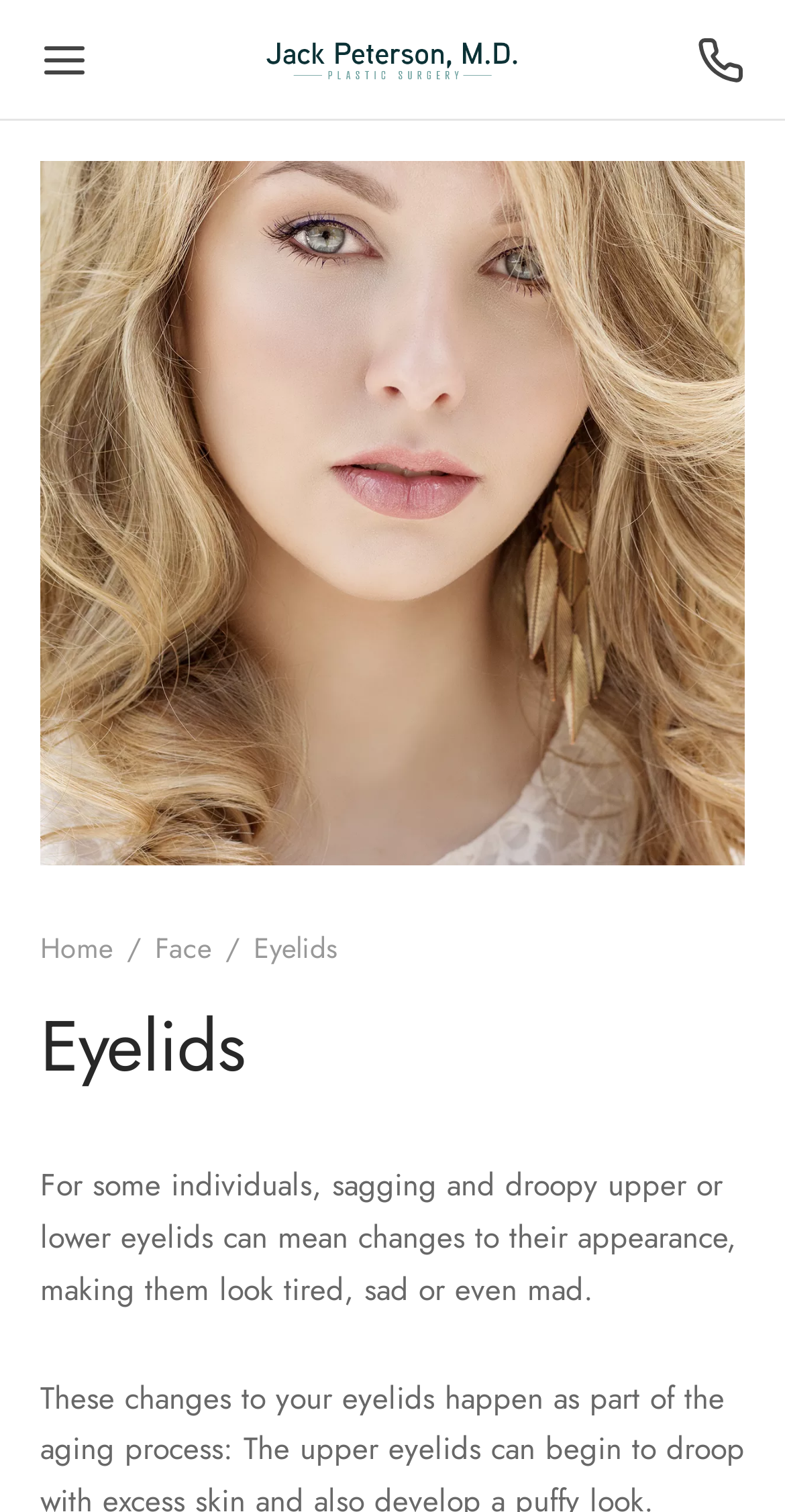Specify the bounding box coordinates for the region that must be clicked to perform the given instruction: "Learn more about eyelid surgery".

[0.051, 0.664, 0.949, 0.72]